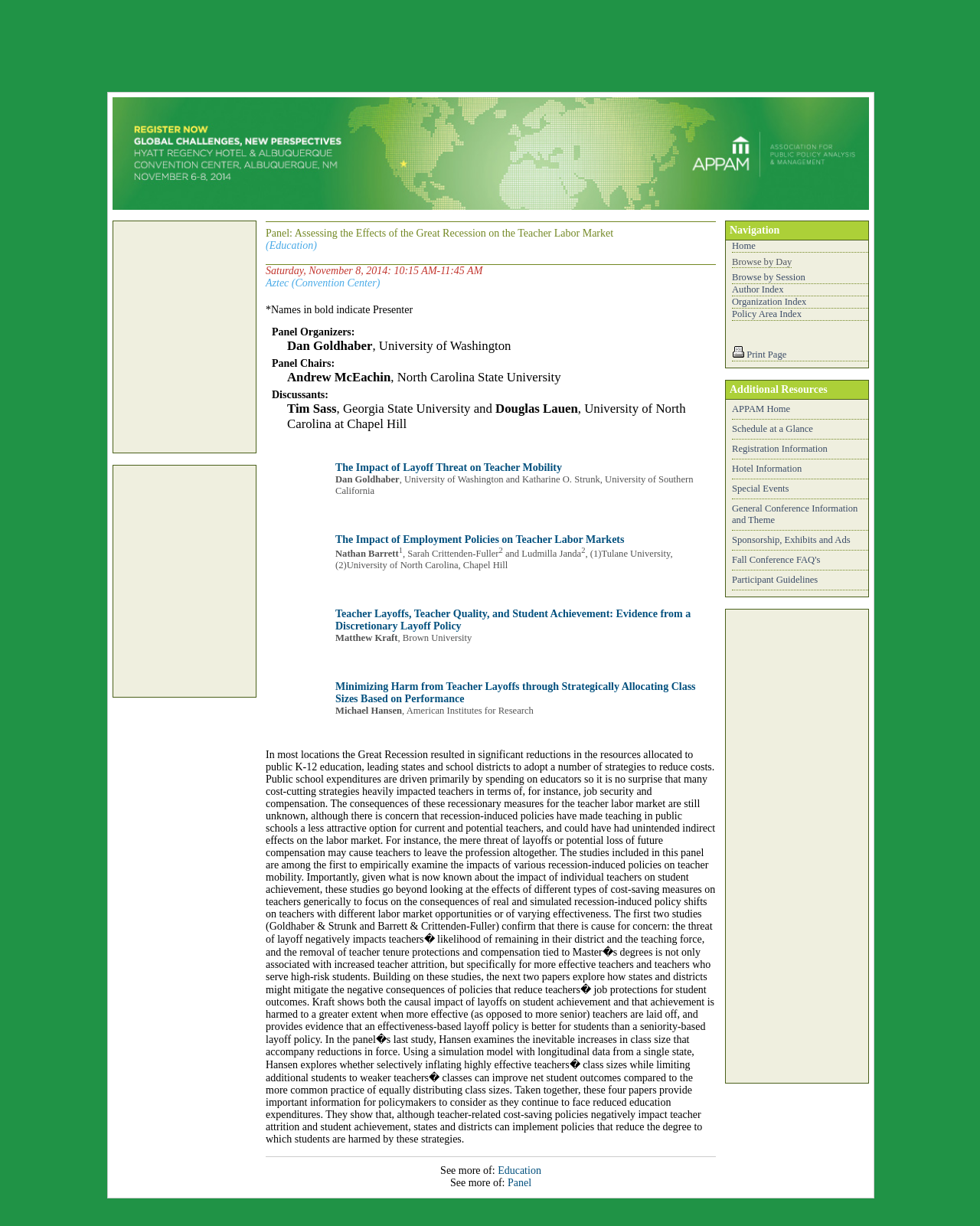How many presenters are listed?
Look at the screenshot and give a one-word or phrase answer.

4